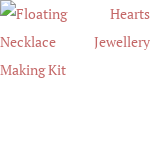Provide an in-depth description of the image.

The image showcases the "Floating Hearts Necklace Jewellery Making Kit," presented in an appealing layout that highlights its design and potential for creativity. This kit is ideal for both beginners and experienced jewelry makers, providing all the necessary materials to craft a beautiful necklace adorned with floating heart motifs. The enticing visual is paired with a brief description of the kit's contents and capabilities, emphasizing its suitability for personal projects or as a thoughtful gift. The image invites viewers to explore their artistic side and indulge in the joy of jewelry making.